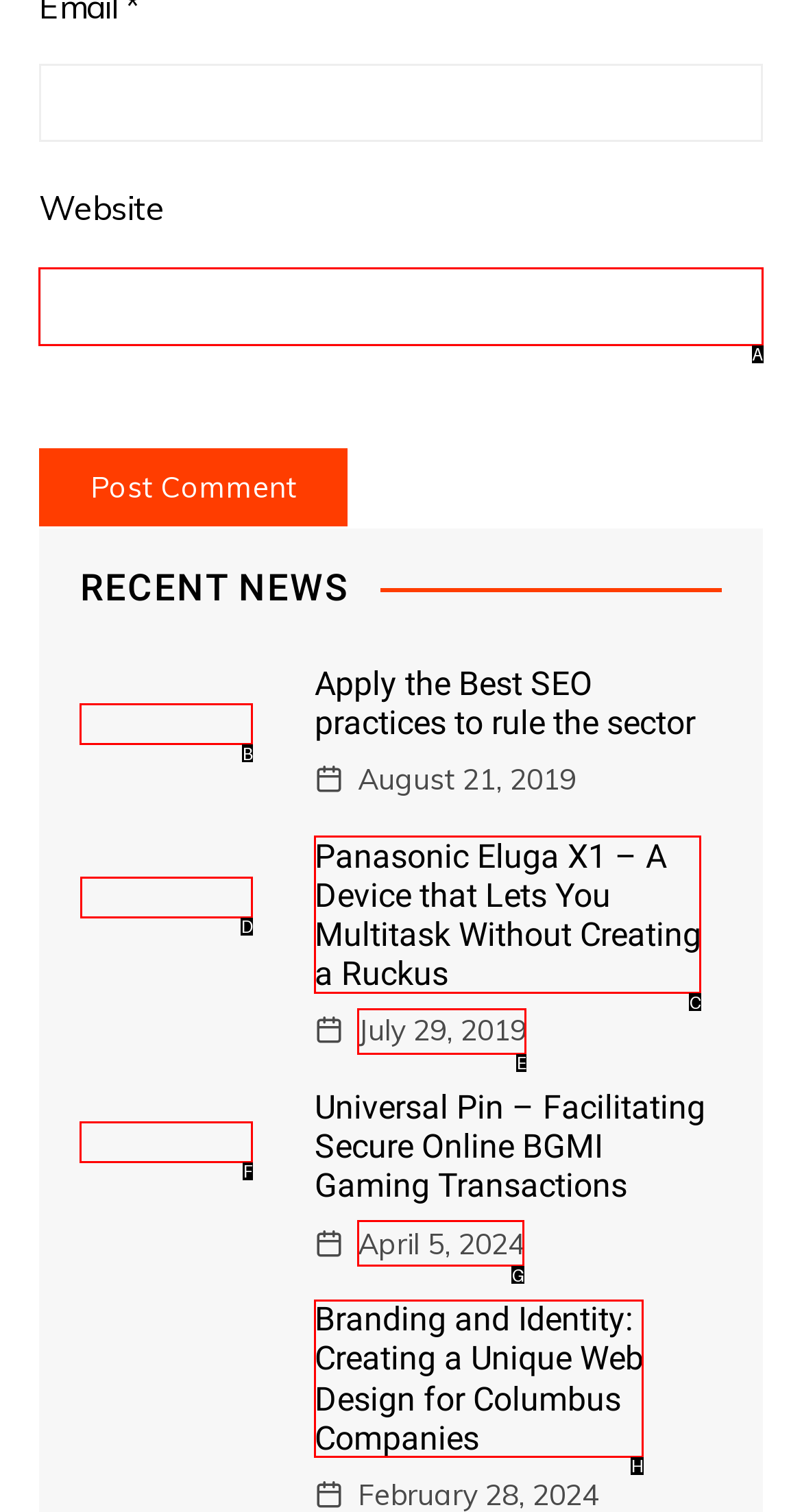Indicate which UI element needs to be clicked to fulfill the task: View INTERTAX copyright information
Answer with the letter of the chosen option from the available choices directly.

None